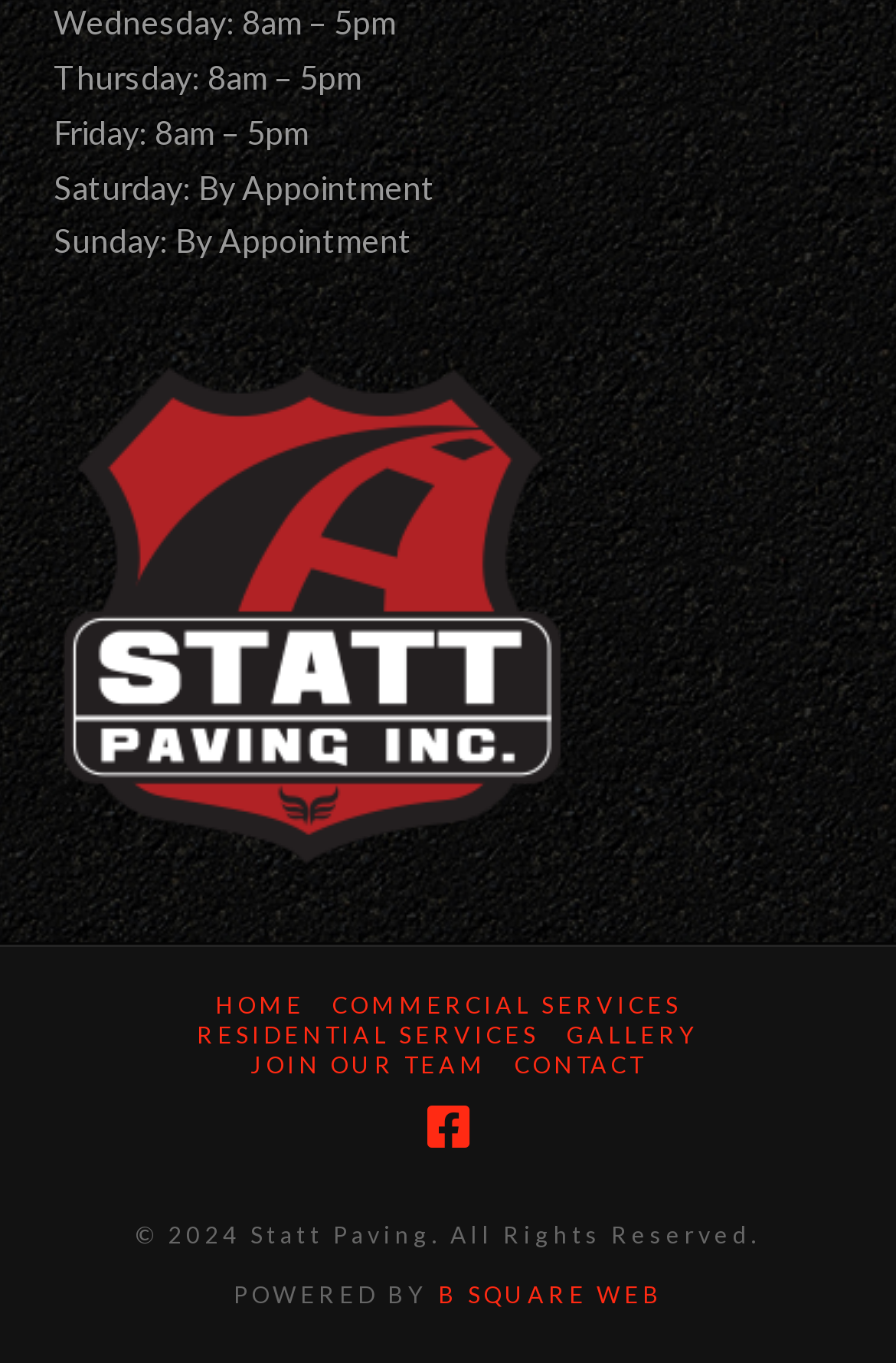What is the website powered by?
Please ensure your answer is as detailed and informative as possible.

I found the website powered by information by looking at the link element with the text 'B SQUARE WEB' at coordinates [0.488, 0.939, 0.74, 0.959].